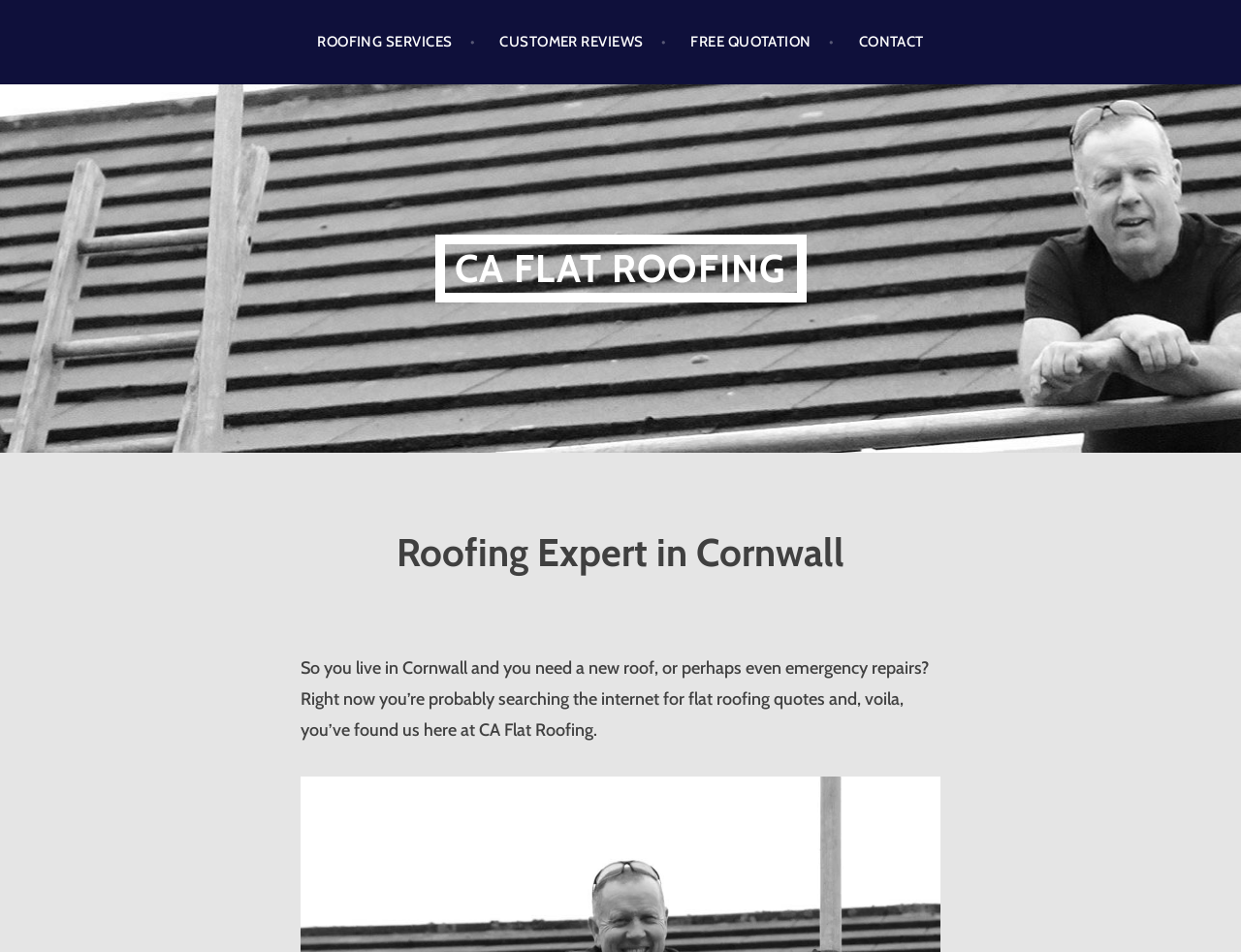Give a detailed account of the webpage, highlighting key information.

The webpage is about CA Flat Roofing, a company that provides roofing services in Cornwall. At the top, there are four links: "ROOFING SERVICES", "CUSTOMER REVIEWS", "FREE QUOTATION", and "CONTACT", which are evenly spaced and aligned horizontally. 

Below these links, there is a prominent heading "CA FLAT ROOFING" that takes up a significant portion of the screen. Within this section, there is a smaller heading "Roofing Expert in Cornwall" and a paragraph of text that describes the company's services, mentioning that they provide new roofs and emergency repairs in Cornwall.